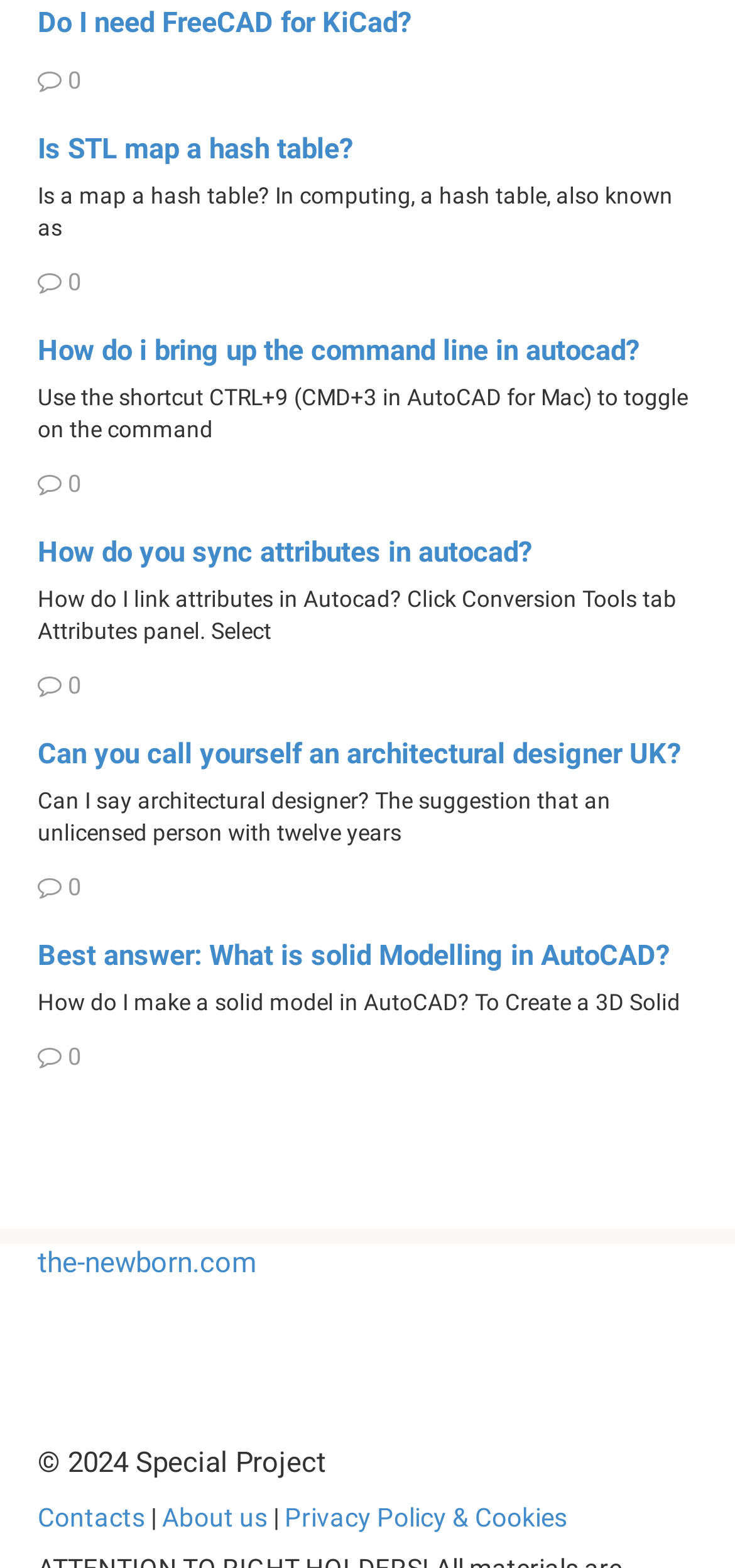Please give a succinct answer using a single word or phrase:
What is the copyright year mentioned on the webpage?

2024